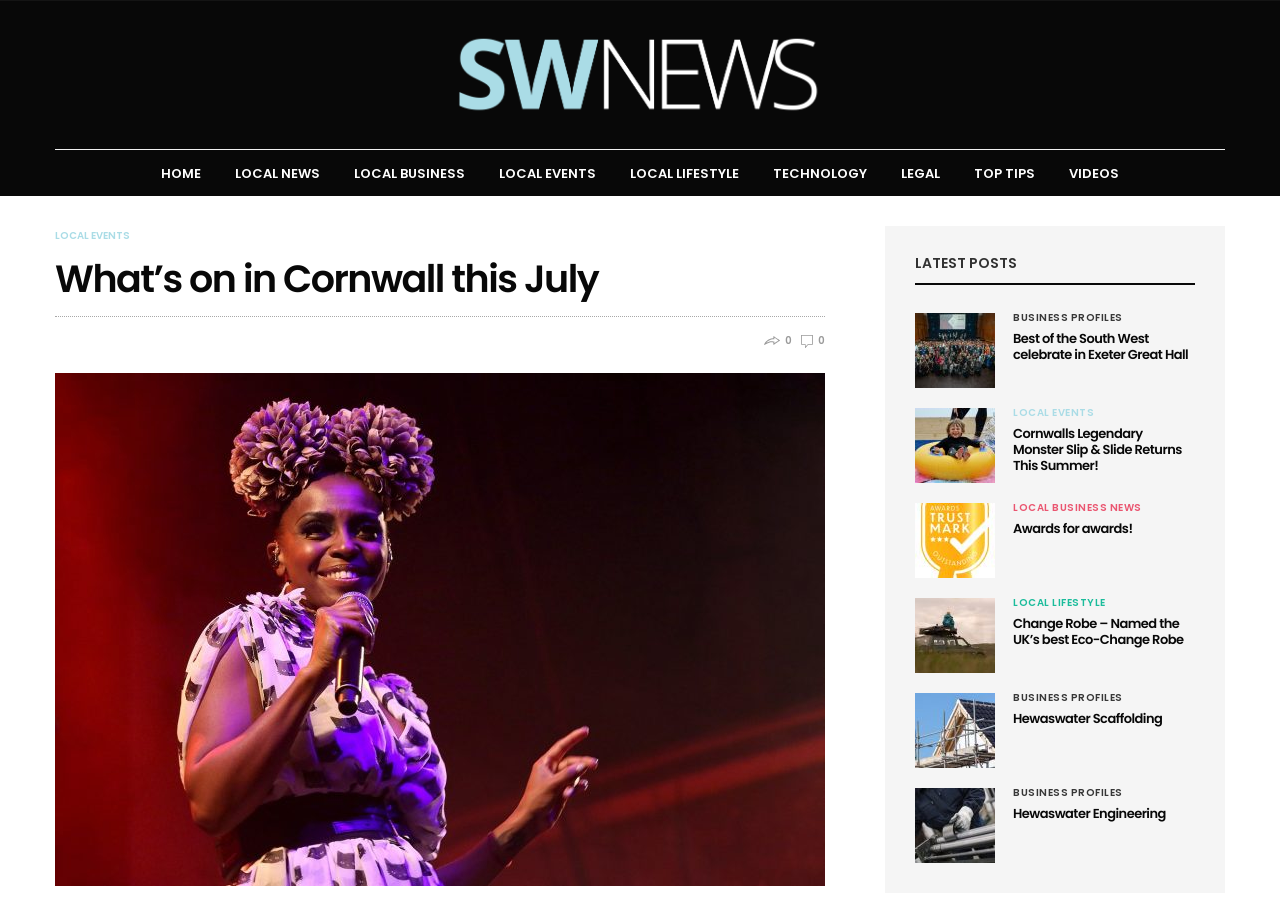How many categories are listed in the top navigation bar?
Identify the answer in the screenshot and reply with a single word or phrase.

9